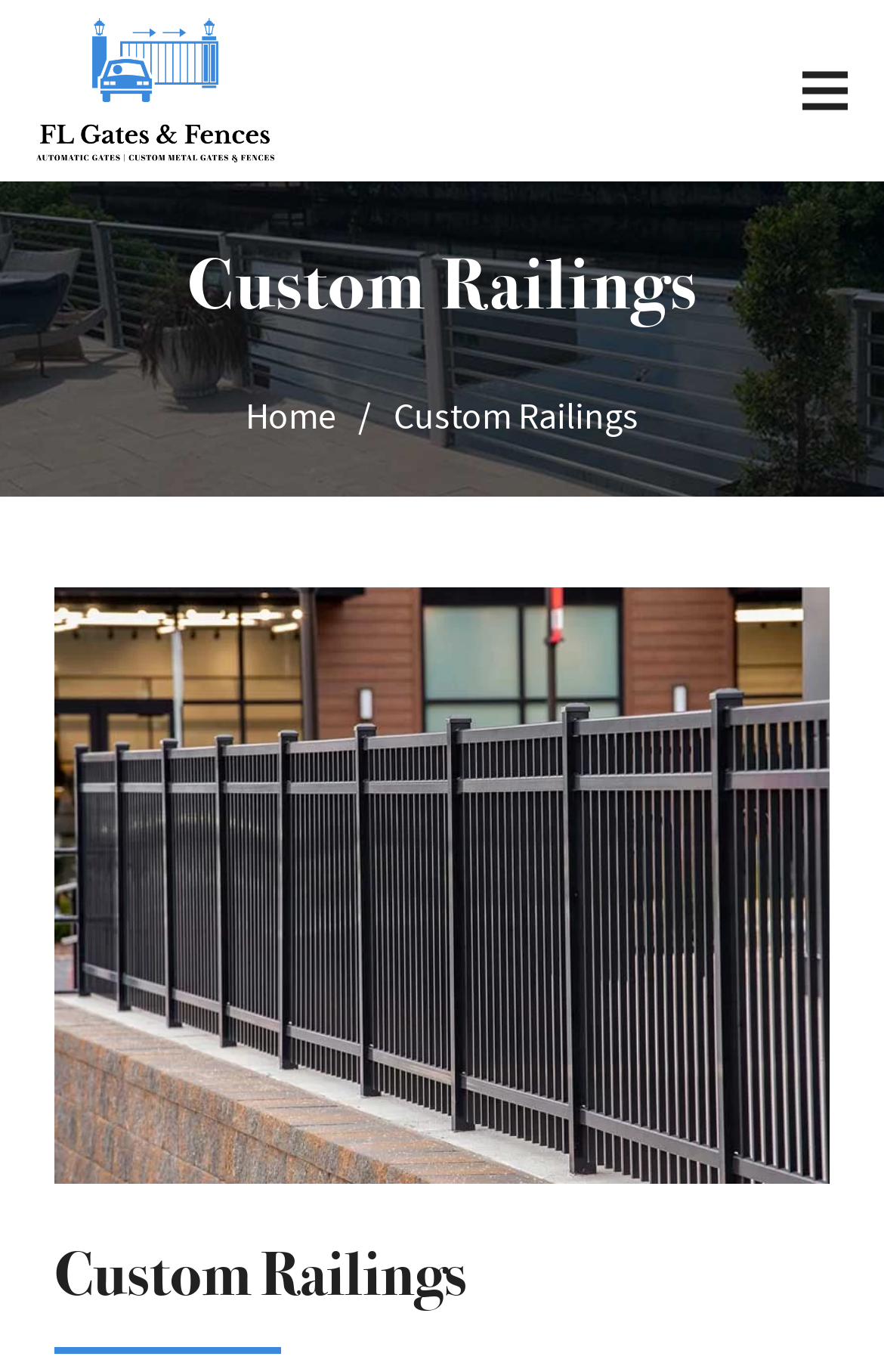Write a detailed summary of the webpage.

The webpage is about custom metal railing fabrication and installation services. At the top left, there is a header image with a link to the default header. On the top right, there is a menu link. Below the header, there is a horizontal navigation menu with links to different sections of the website, including Home, Gates & Fences, Aluminum Pergolas/Canopies, Custom Railings, Services, About, and Contact.

Below the navigation menu, there is a large background image that spans the entire width of the page. Above this image, there is a heading that reads "Custom Railings". To the right of this heading, there is a breadcrumb navigation with links to Home and Custom Railings, separated by a slash.

At the bottom of the page, there is another heading that reads "Custom Railings" again, and below it, there is a large image related to railings. Overall, the webpage has a simple and clean layout, with a focus on showcasing the company's custom metal railing fabrication and installation services.